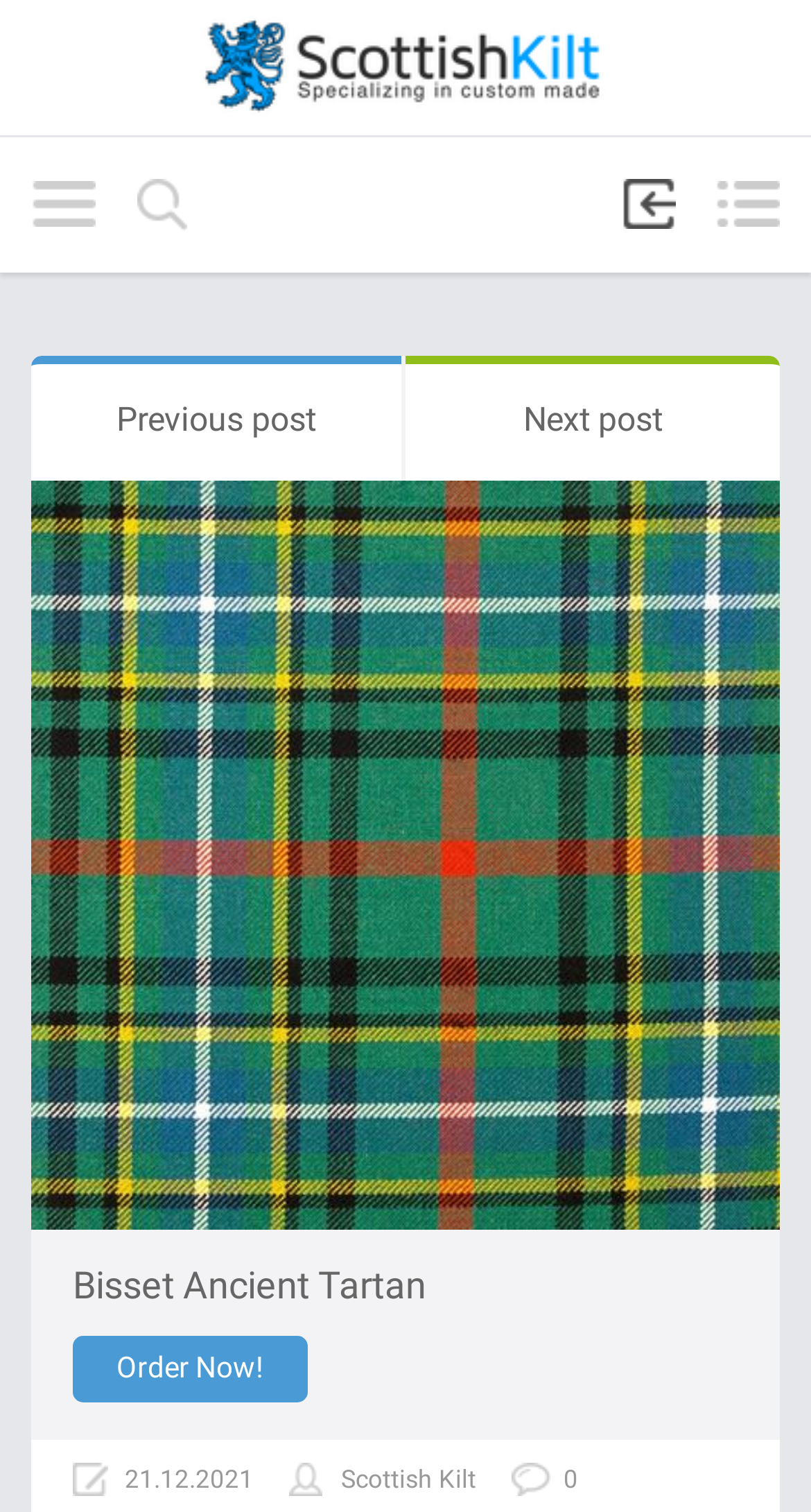Provide the bounding box coordinates for the area that should be clicked to complete the instruction: "View Top Kilt".

[0.0, 0.0, 1.0, 0.089]